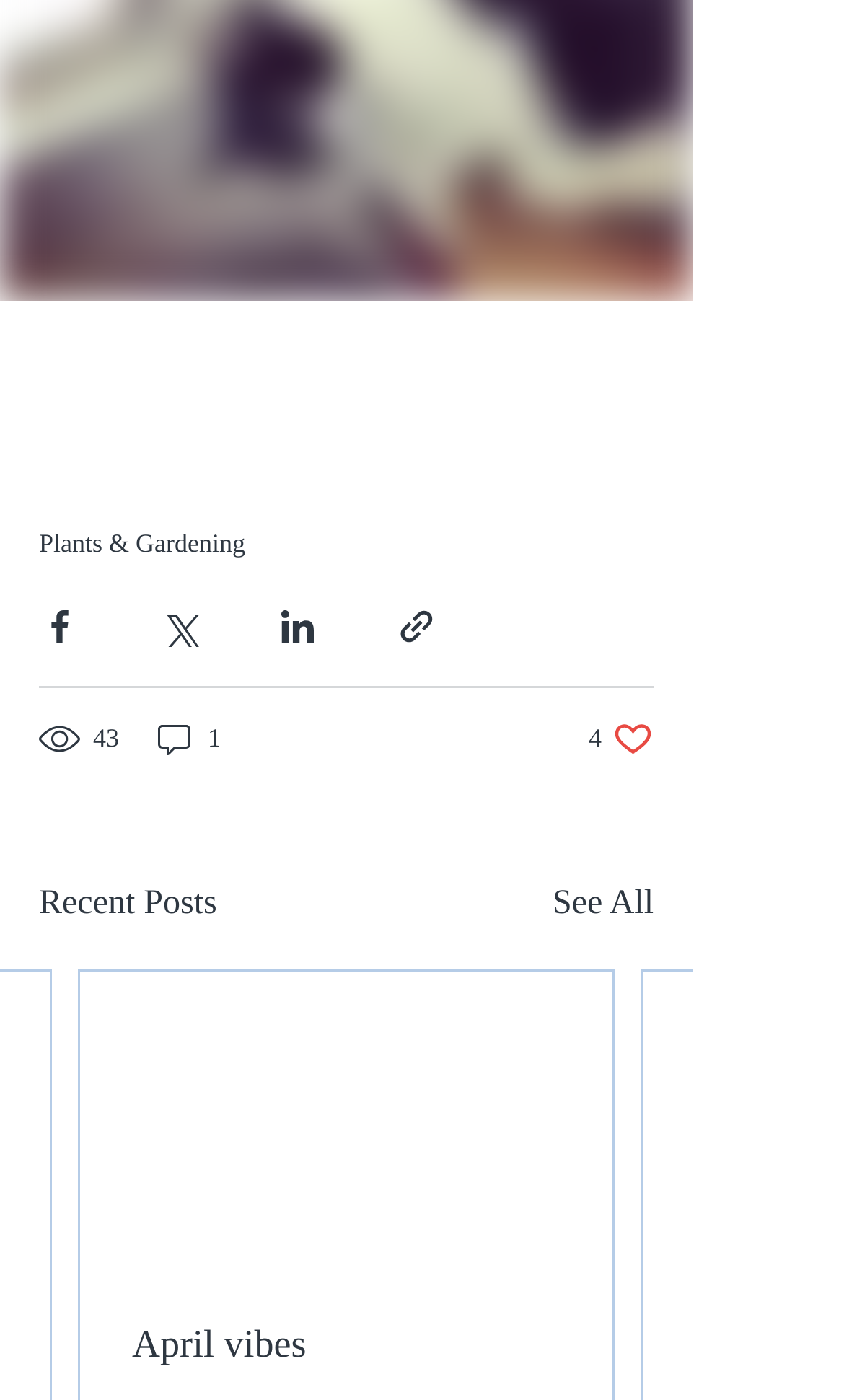Observe the image and answer the following question in detail: What is the category of the post?

The link 'Plants & Gardening' is located at the top of the webpage, indicating that the post is related to this category.